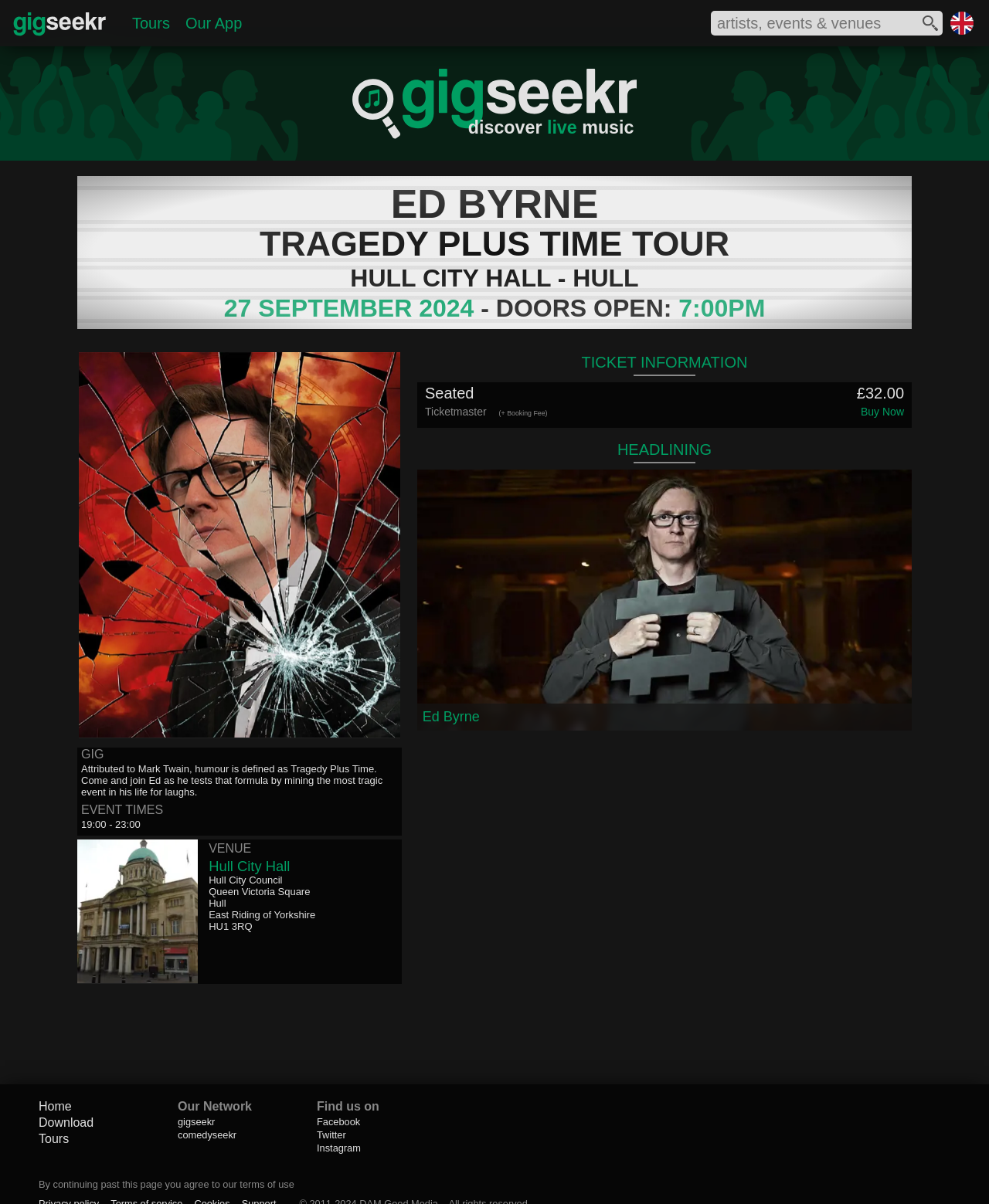Determine the bounding box coordinates of the region that needs to be clicked to achieve the task: "Discover live music".

[0.356, 0.106, 0.644, 0.117]